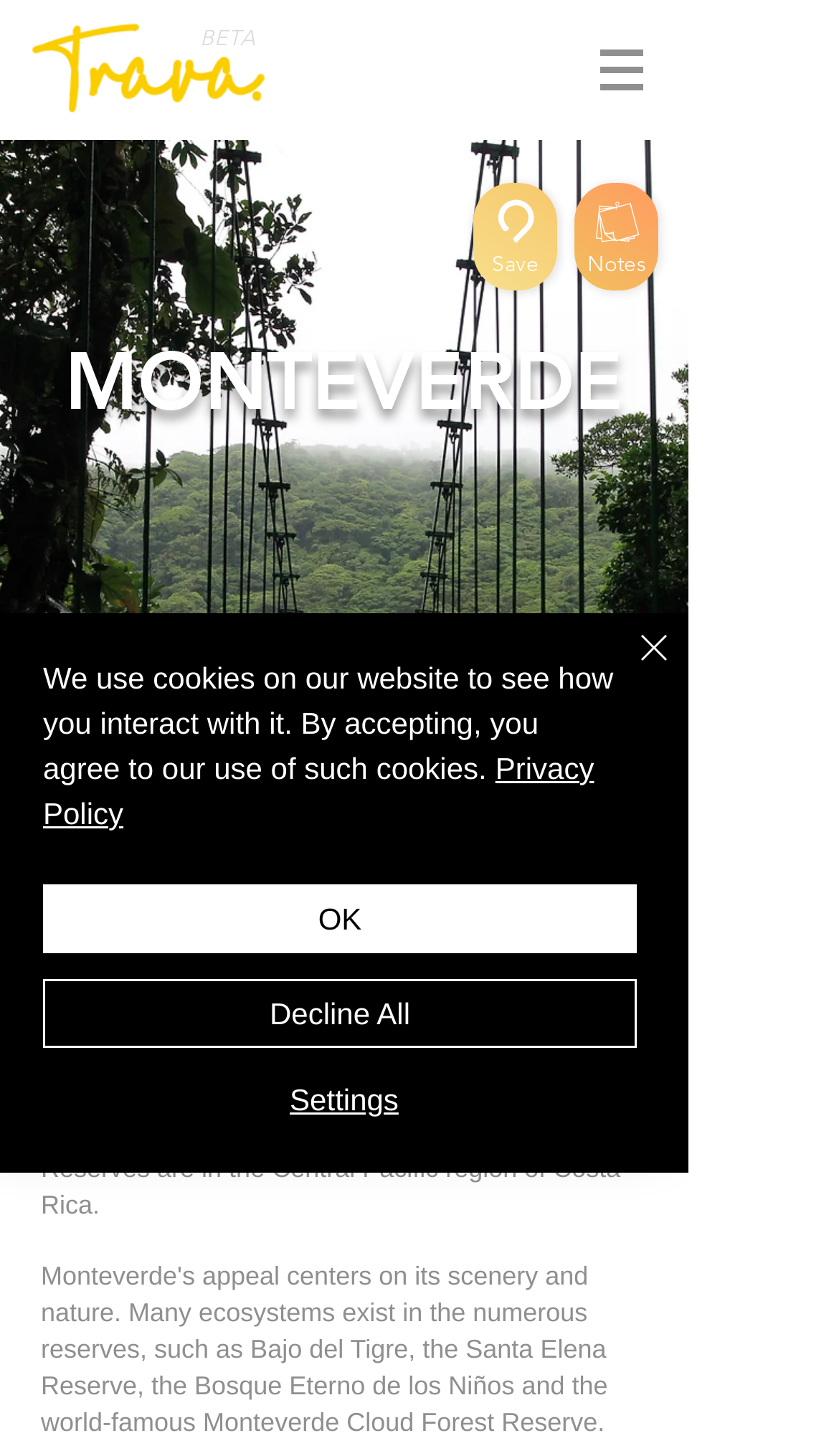Please find the bounding box coordinates for the clickable element needed to perform this instruction: "Click the BETA link".

[0.238, 0.016, 0.305, 0.035]